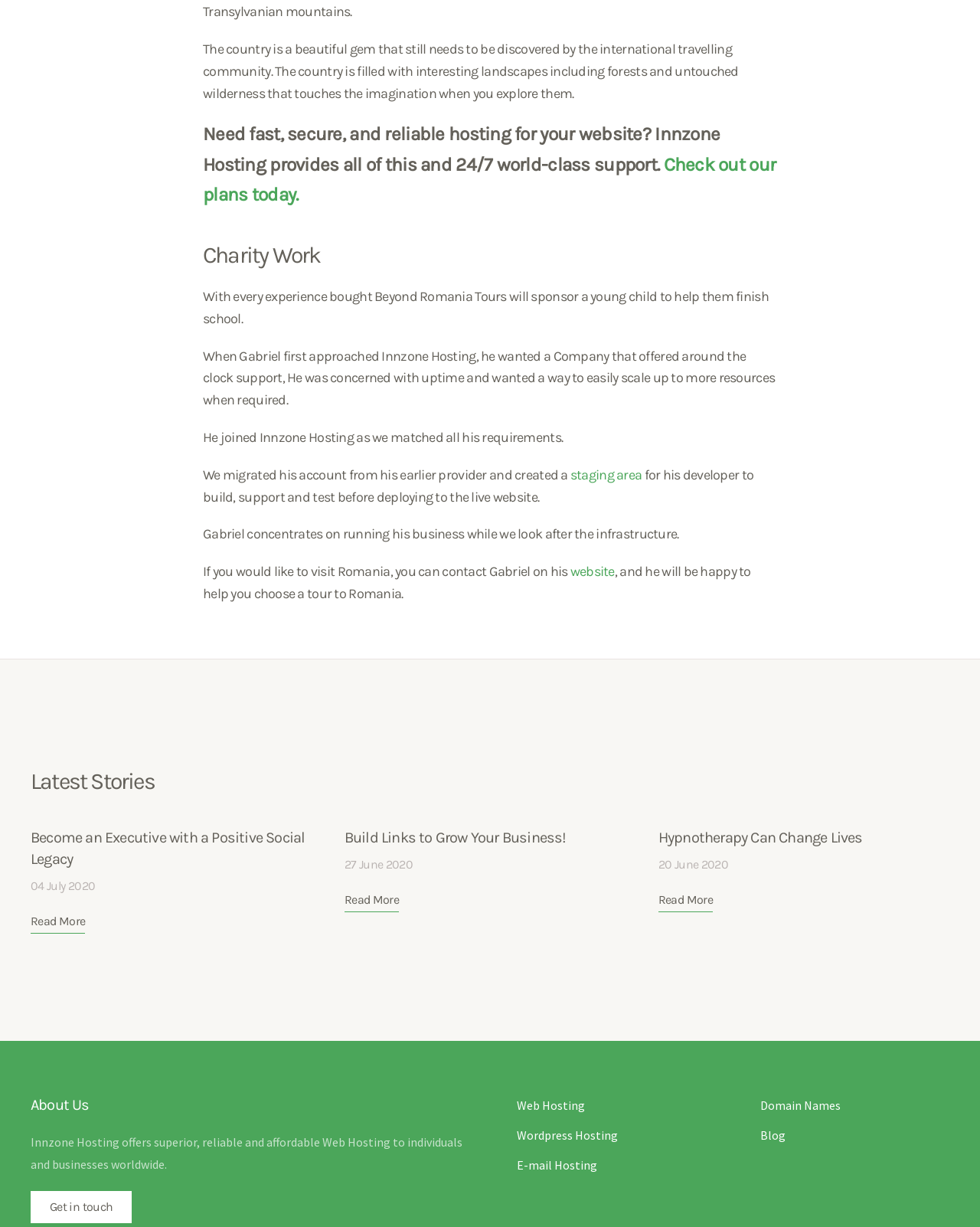Using the description "Get in touch", locate and provide the bounding box of the UI element.

[0.031, 0.971, 0.135, 0.997]